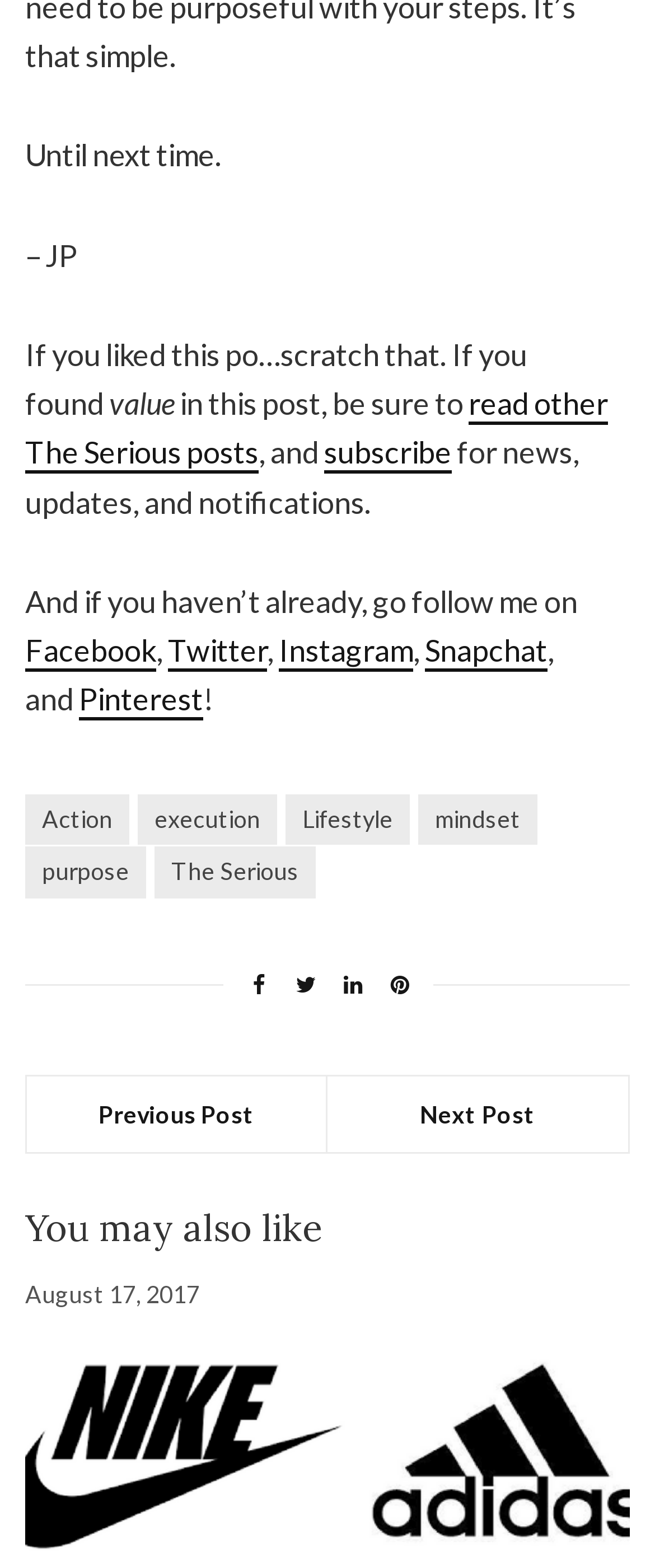Determine the bounding box coordinates for the clickable element to execute this instruction: "go to previous post". Provide the coordinates as four float numbers between 0 and 1, i.e., [left, top, right, bottom].

[0.041, 0.686, 0.5, 0.734]